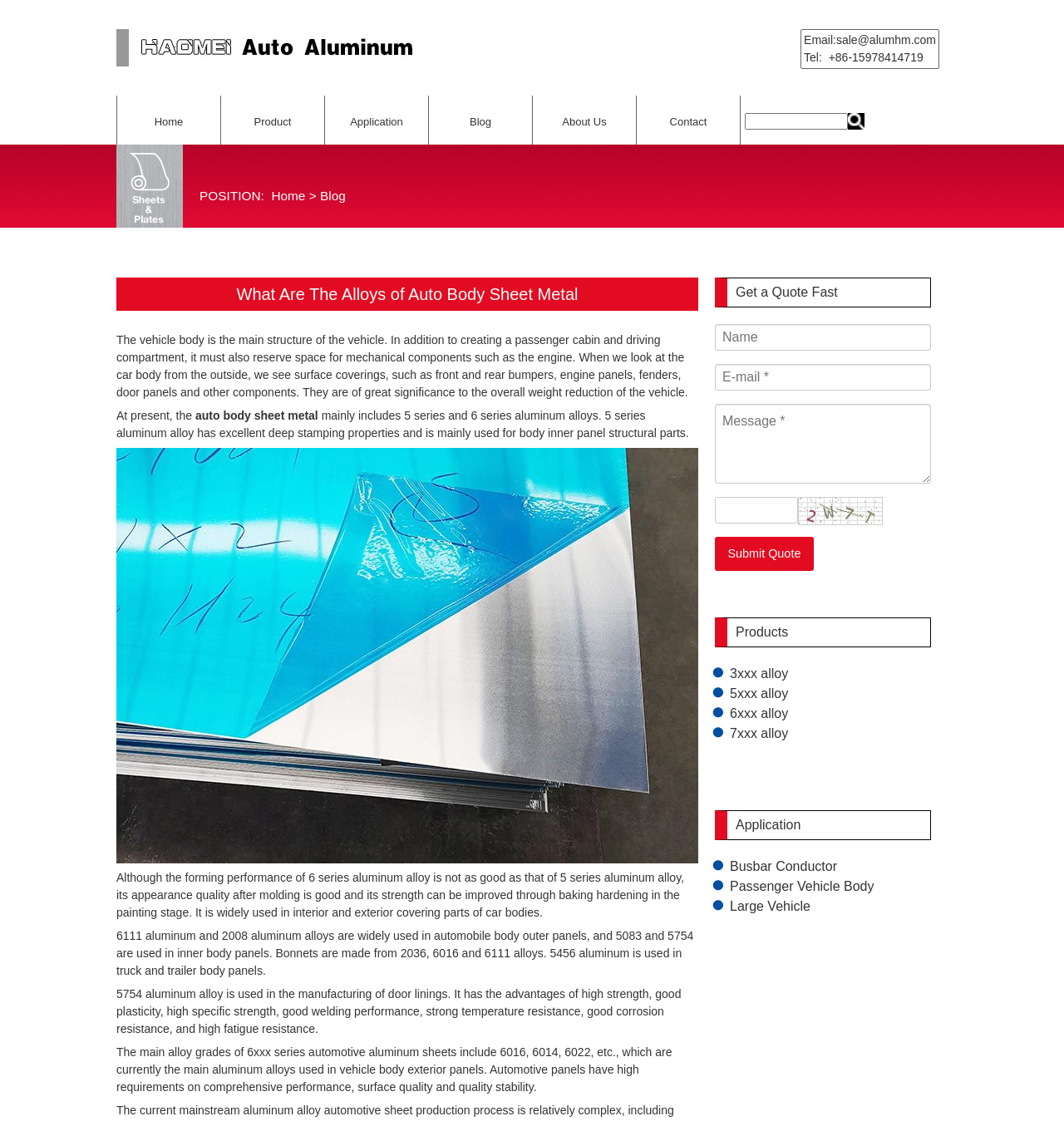What is the purpose of 5754 aluminum alloy?
We need a detailed and exhaustive answer to the question. Please elaborate.

I found the information about 5754 aluminum alloy by reading the paragraph that mentions its advantages, such as high strength, good plasticity, and high fatigue resistance, and its specific use in the manufacturing of door linings.